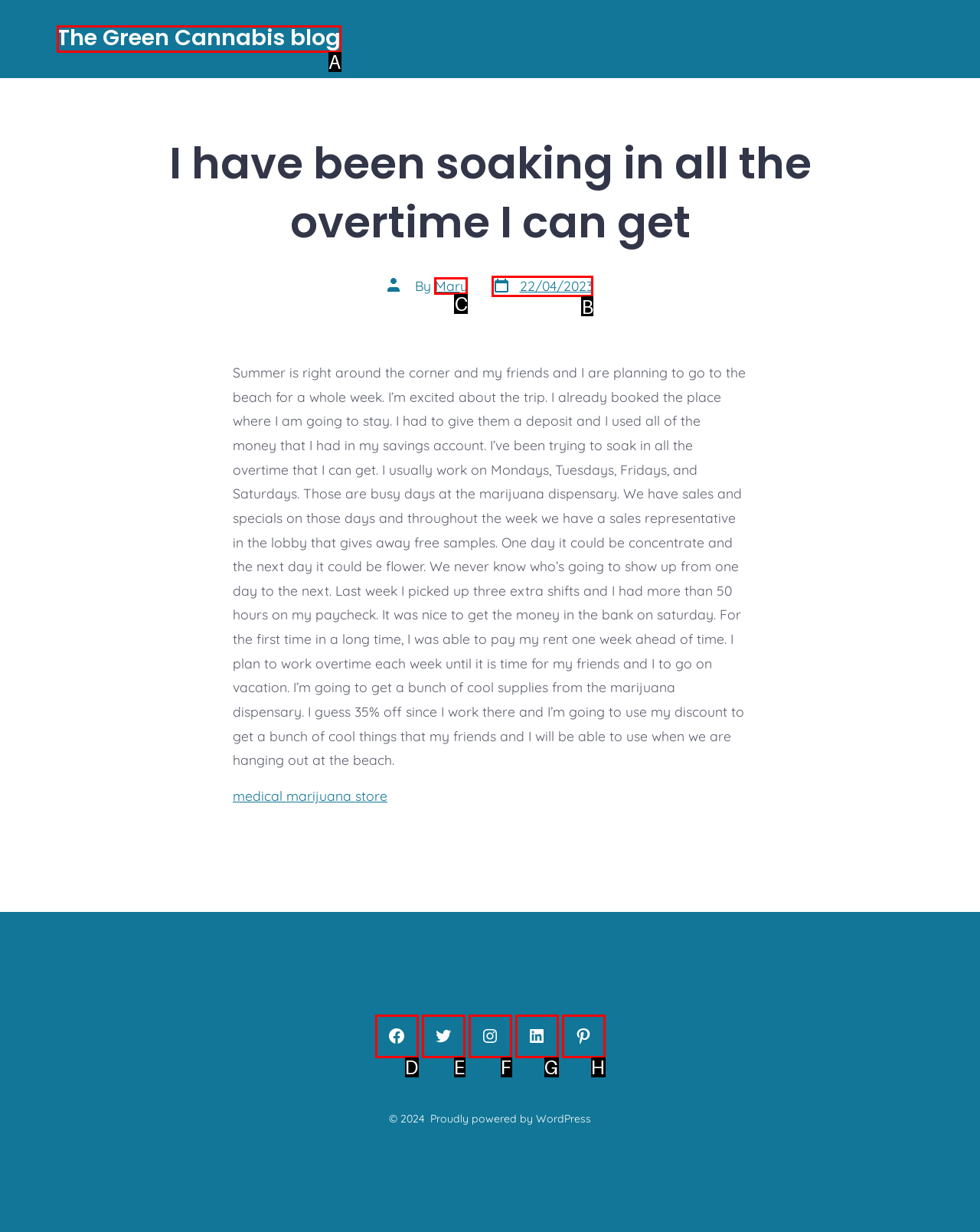Tell me which one HTML element best matches the description: The Green Cannabis blog Answer with the option's letter from the given choices directly.

A